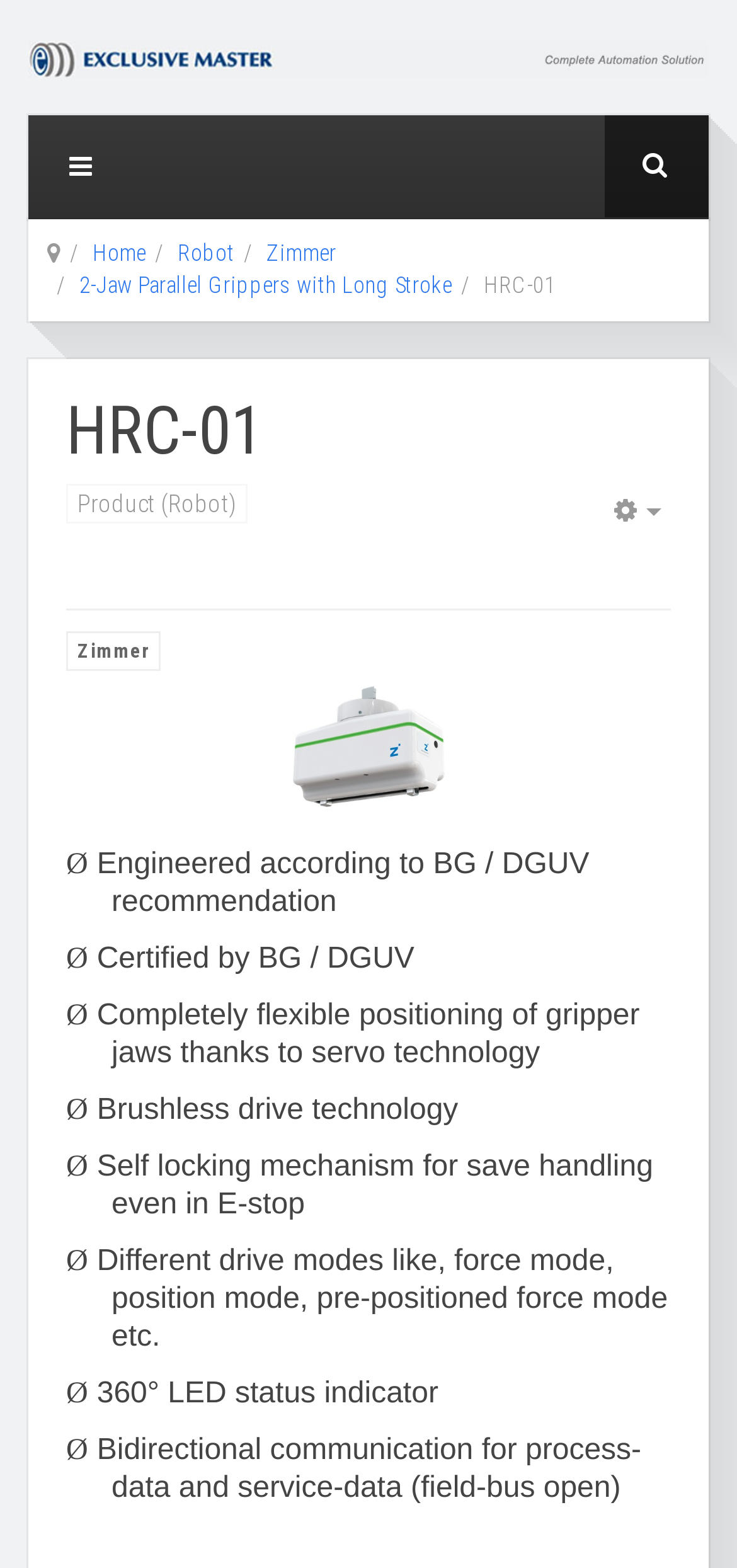What is the category of the product?
Observe the image and answer the question with a one-word or short phrase response.

Product (Robot)